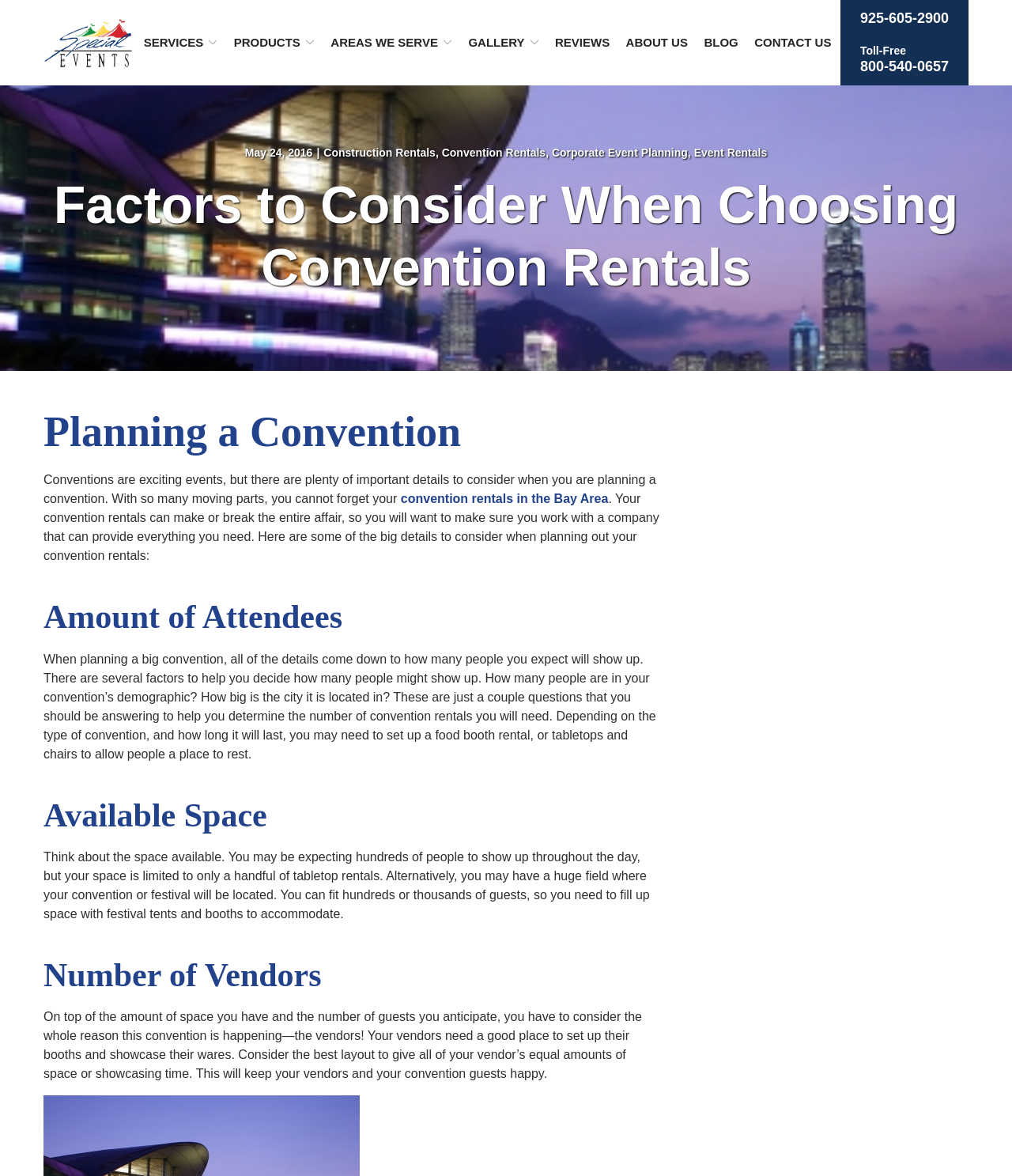Please identify the webpage's heading and generate its text content.

Factors to Consider When Choosing Convention Rentals